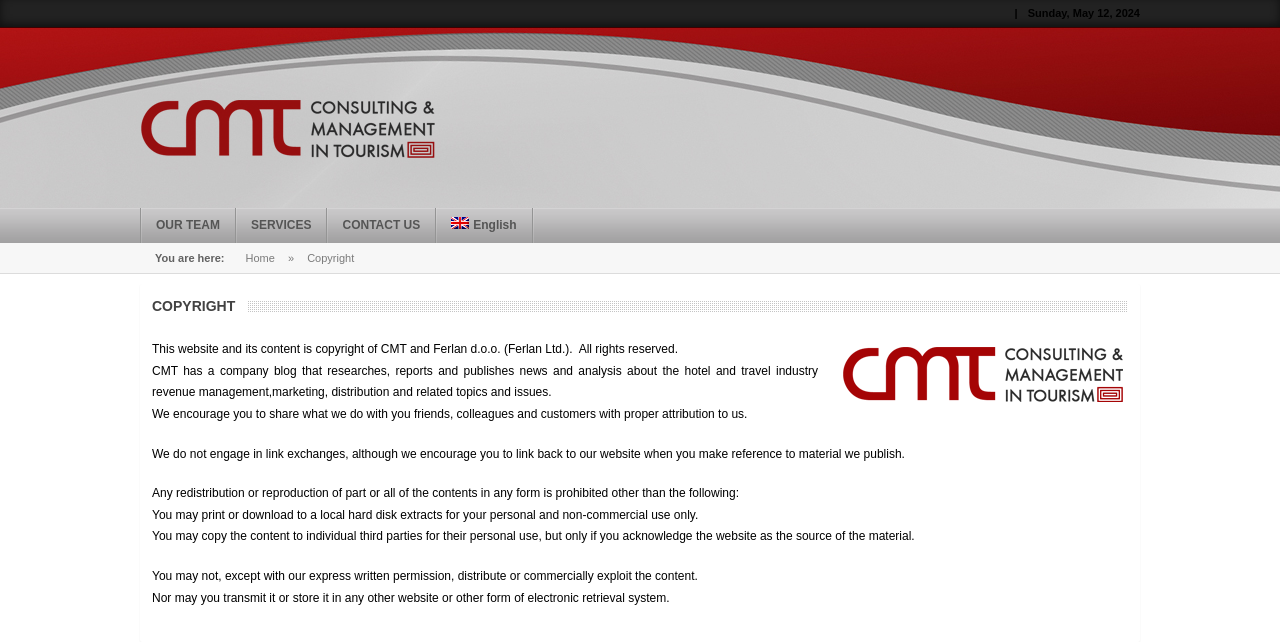What is the purpose of the company blog?
Look at the image and respond to the question as thoroughly as possible.

The purpose of the company blog is mentioned in the paragraph below the logo, which states that the blog researches, reports, and publishes news and analysis about the hotel and travel industry revenue management, marketing, distribution, and related topics and issues.